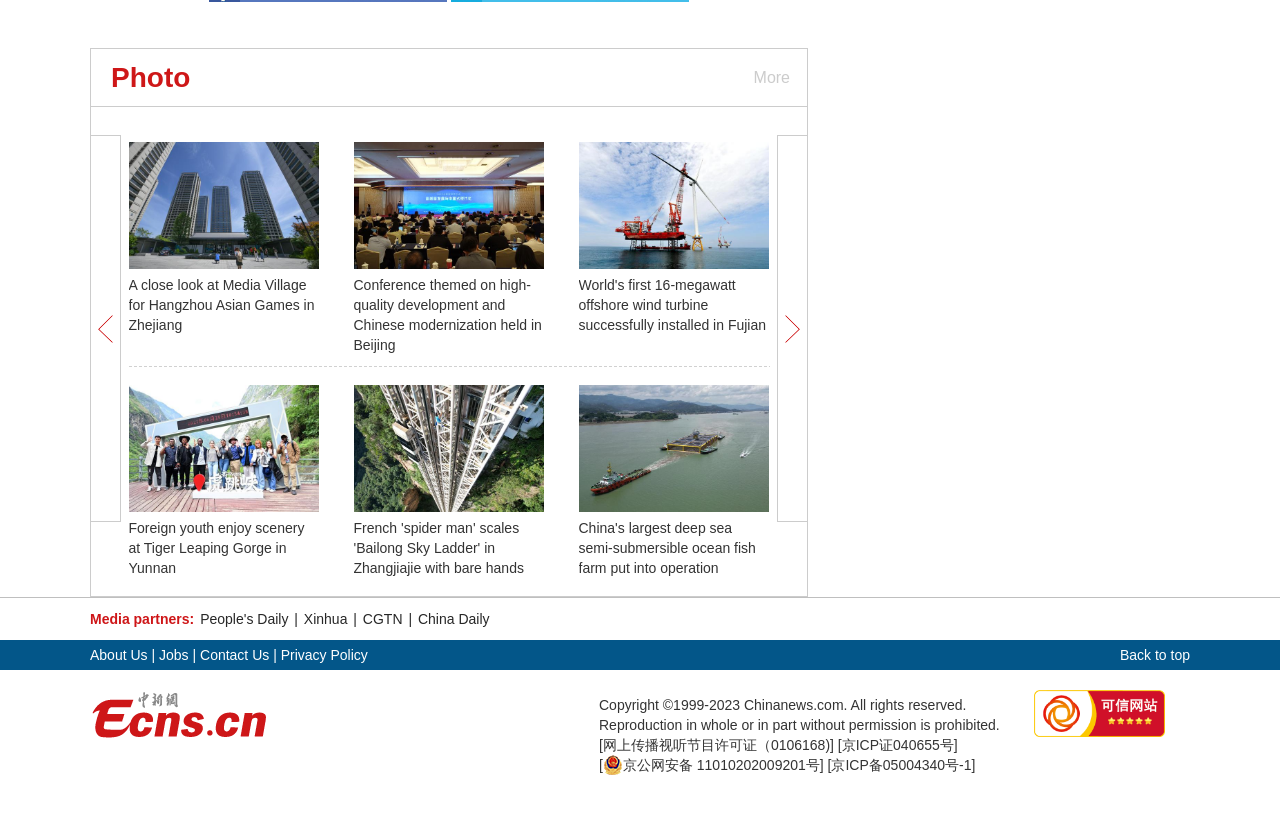How many media partners are listed?
Provide an in-depth answer to the question, covering all aspects.

I counted the number of links and text that appear to be media partner names, and there are 5 of them: People's Daily, Xinhua, CGTN, China Daily, and others.